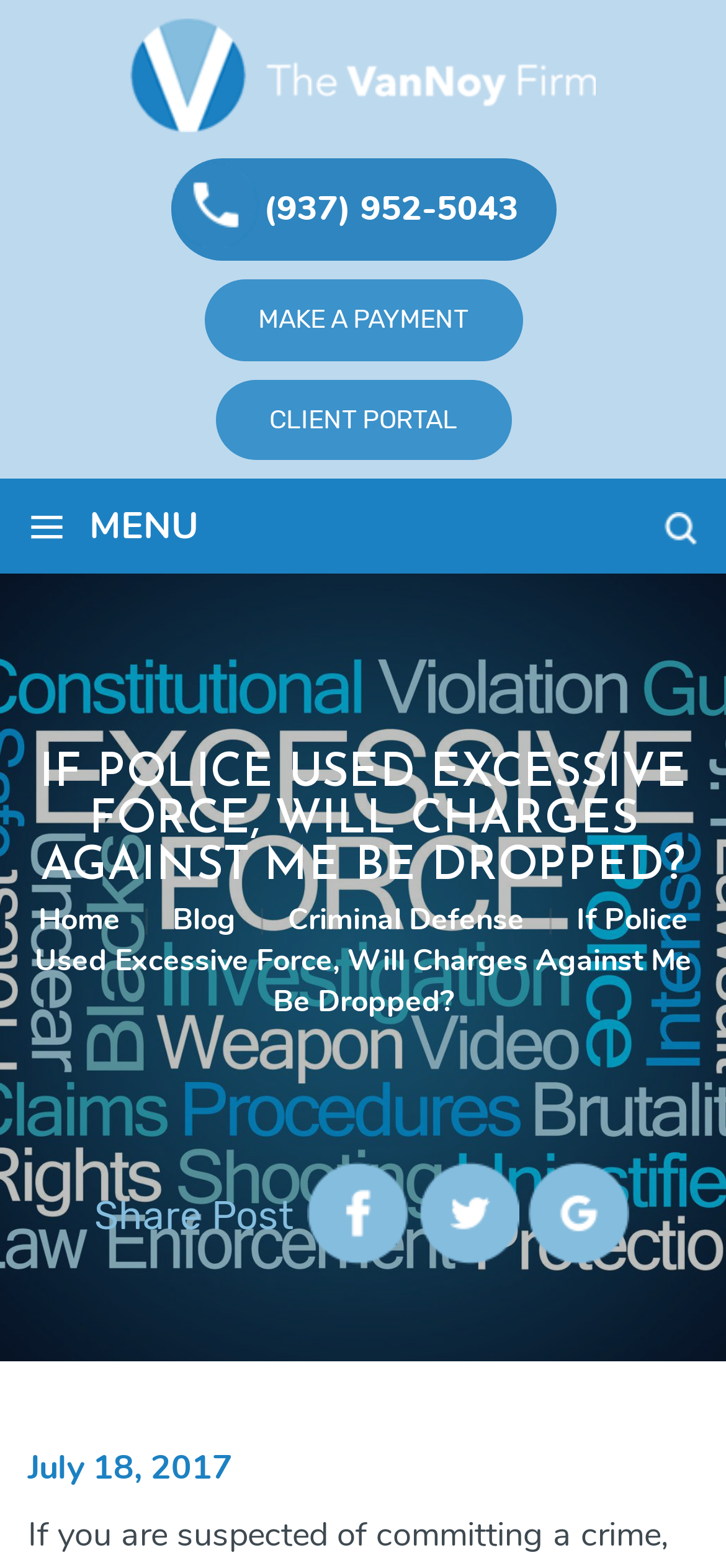Please answer the following question using a single word or phrase: 
What is the title of the blog post?

IF POLICE USED EXCESSIVE FORCE, WILL CHARGES AGAINST ME BE DROPPED?